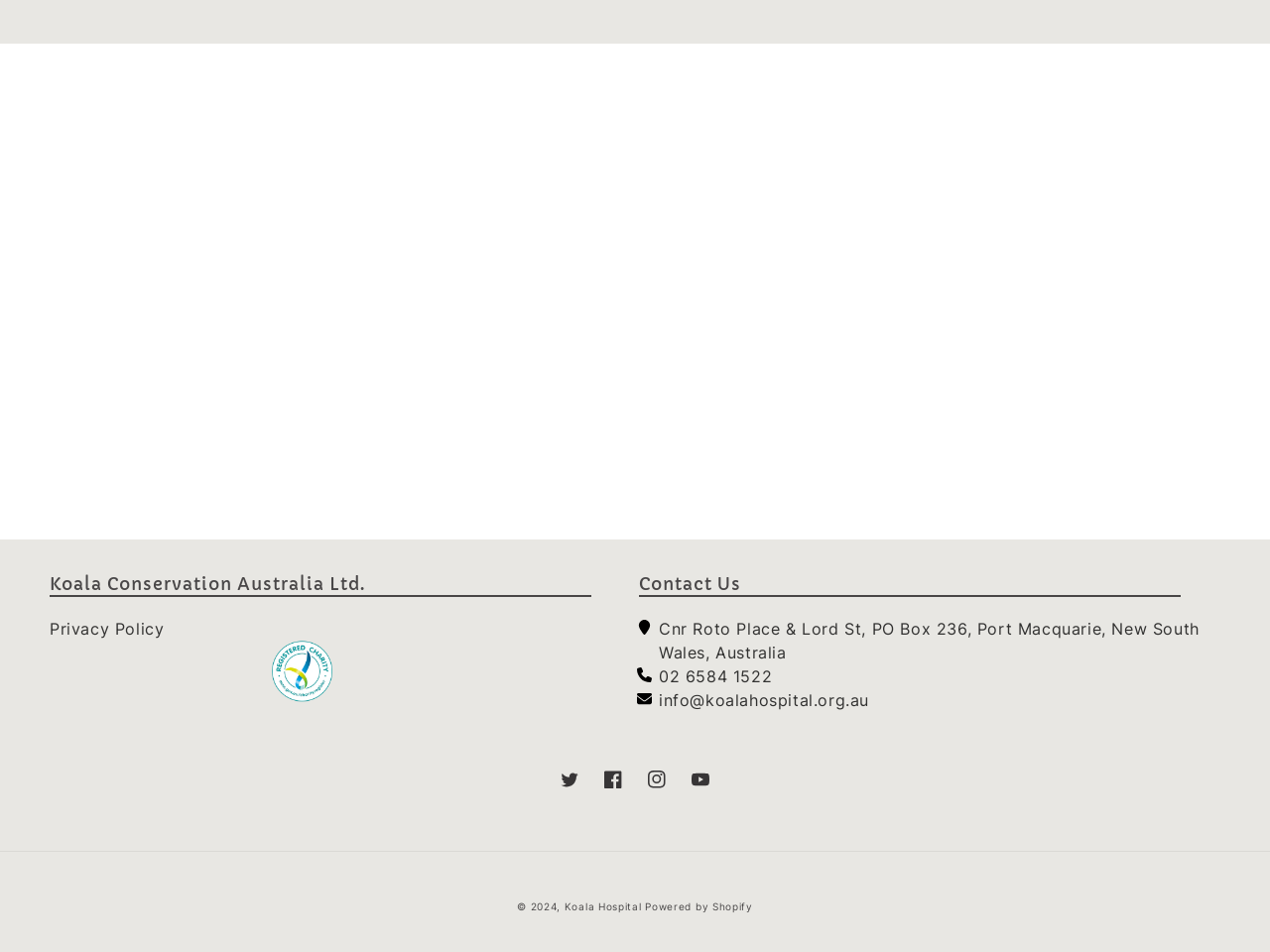Refer to the image and offer a detailed explanation in response to the question: What is the organization's name?

The organization's name can be found in the heading element at the top of the webpage, which reads 'Koala Conservation Australia Ltd.'.